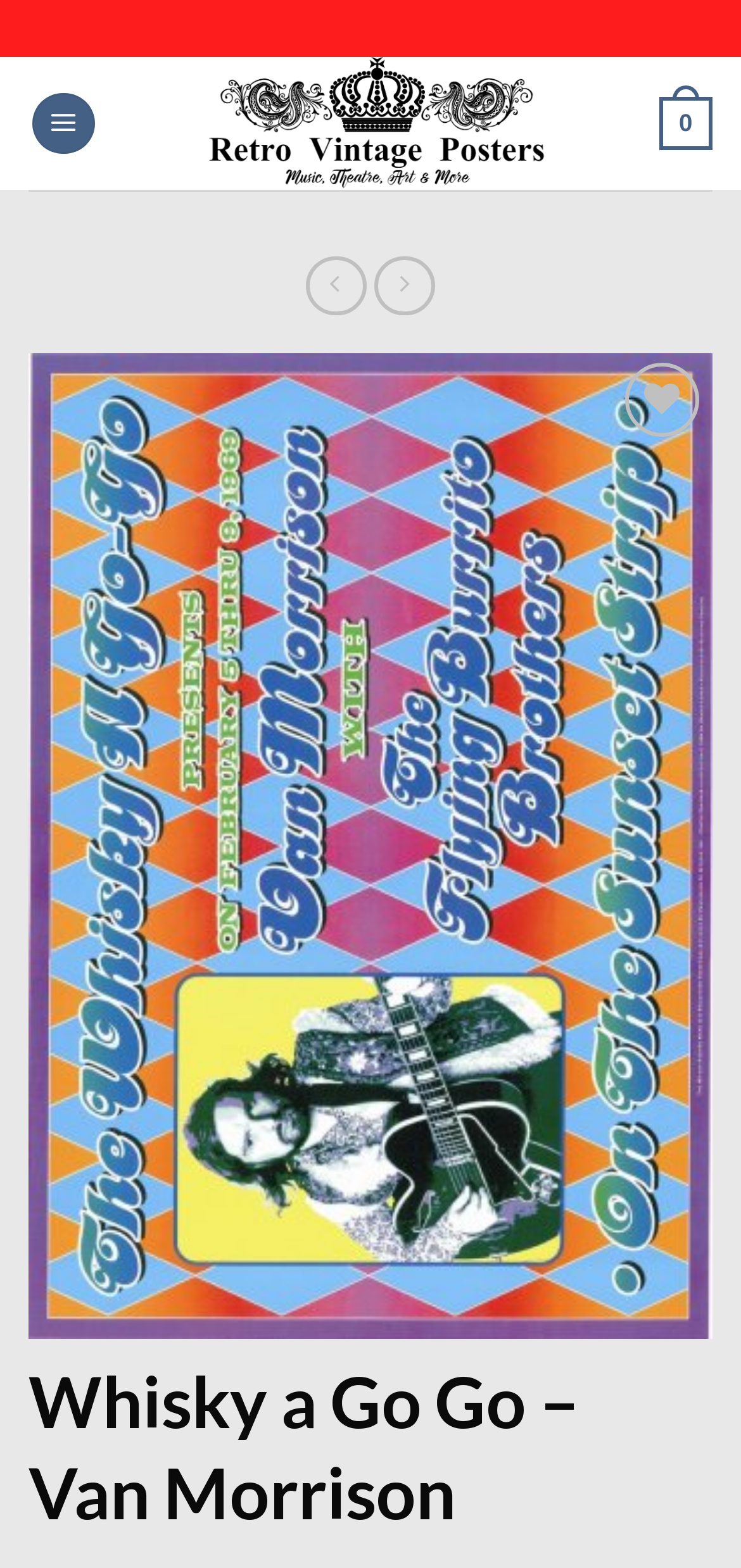What is the purpose of the Wishlist button?
Answer with a single word or phrase by referring to the visual content.

Add to Wishlist